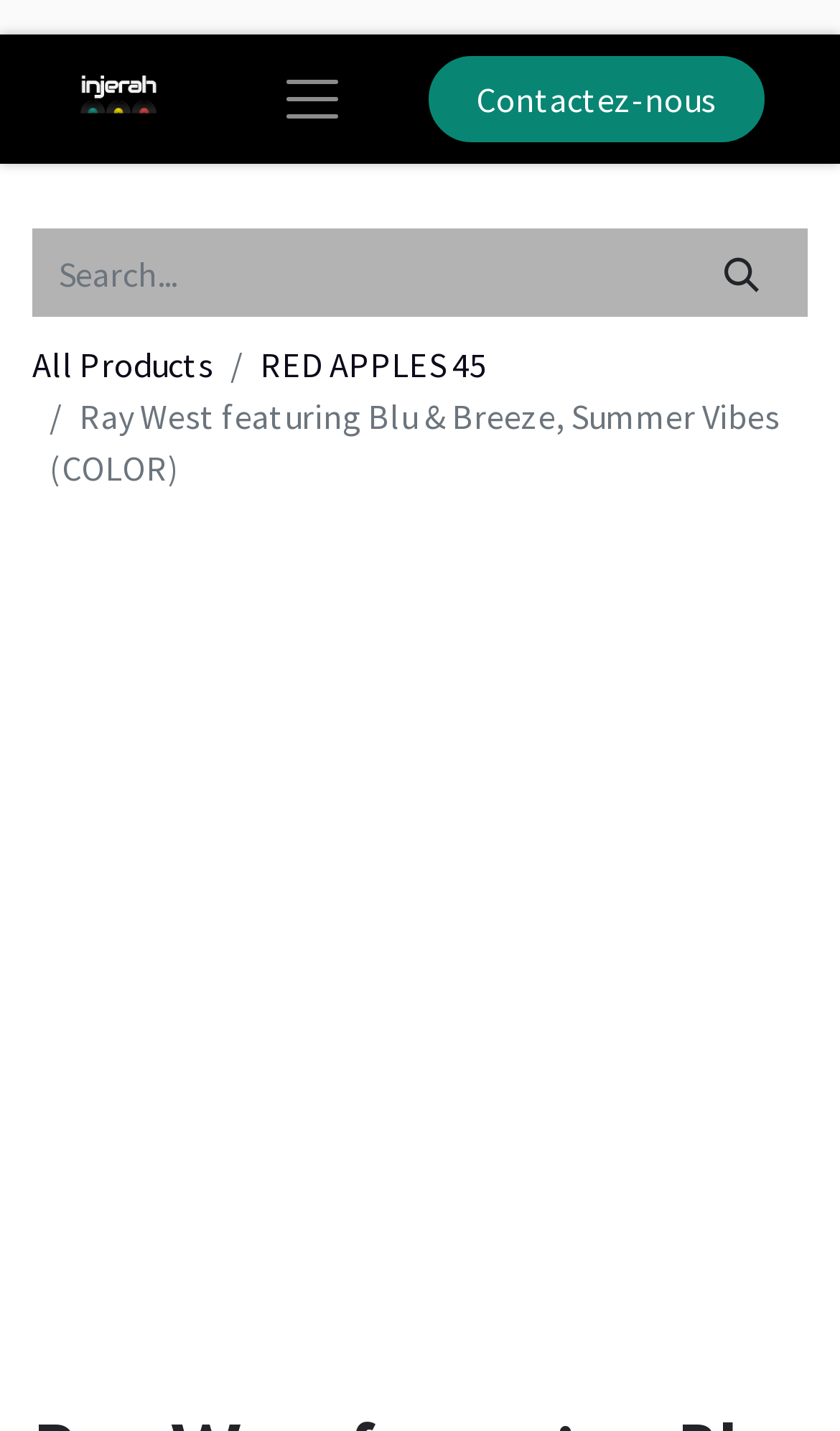How many links are there in the top navigation bar?
Based on the image, respond with a single word or phrase.

3